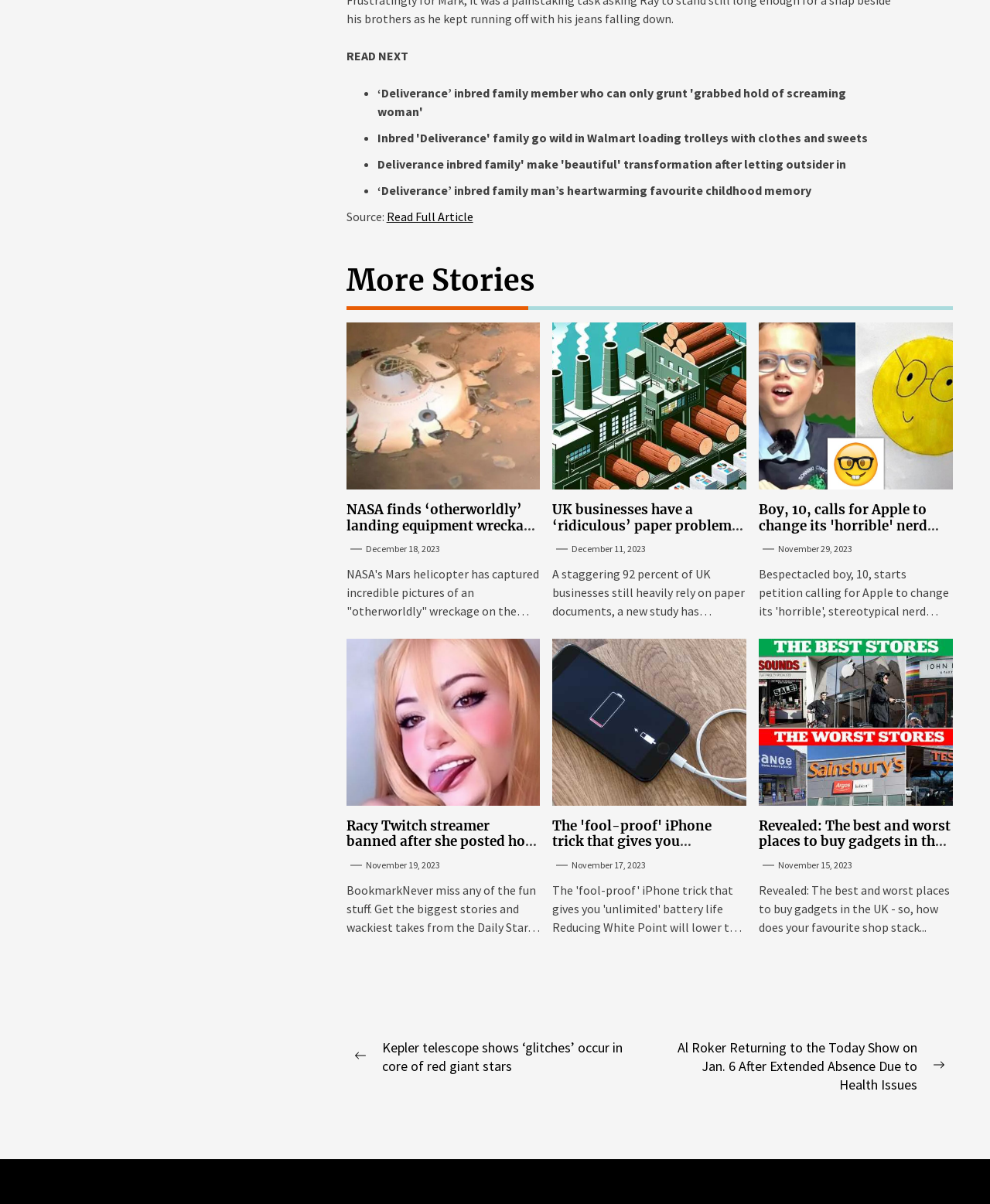Please identify the bounding box coordinates of the element I should click to complete this instruction: 'Read the full article about the inbred family man's heartwarming favorite childhood memory'. The coordinates should be given as four float numbers between 0 and 1, like this: [left, top, right, bottom].

[0.39, 0.174, 0.478, 0.186]